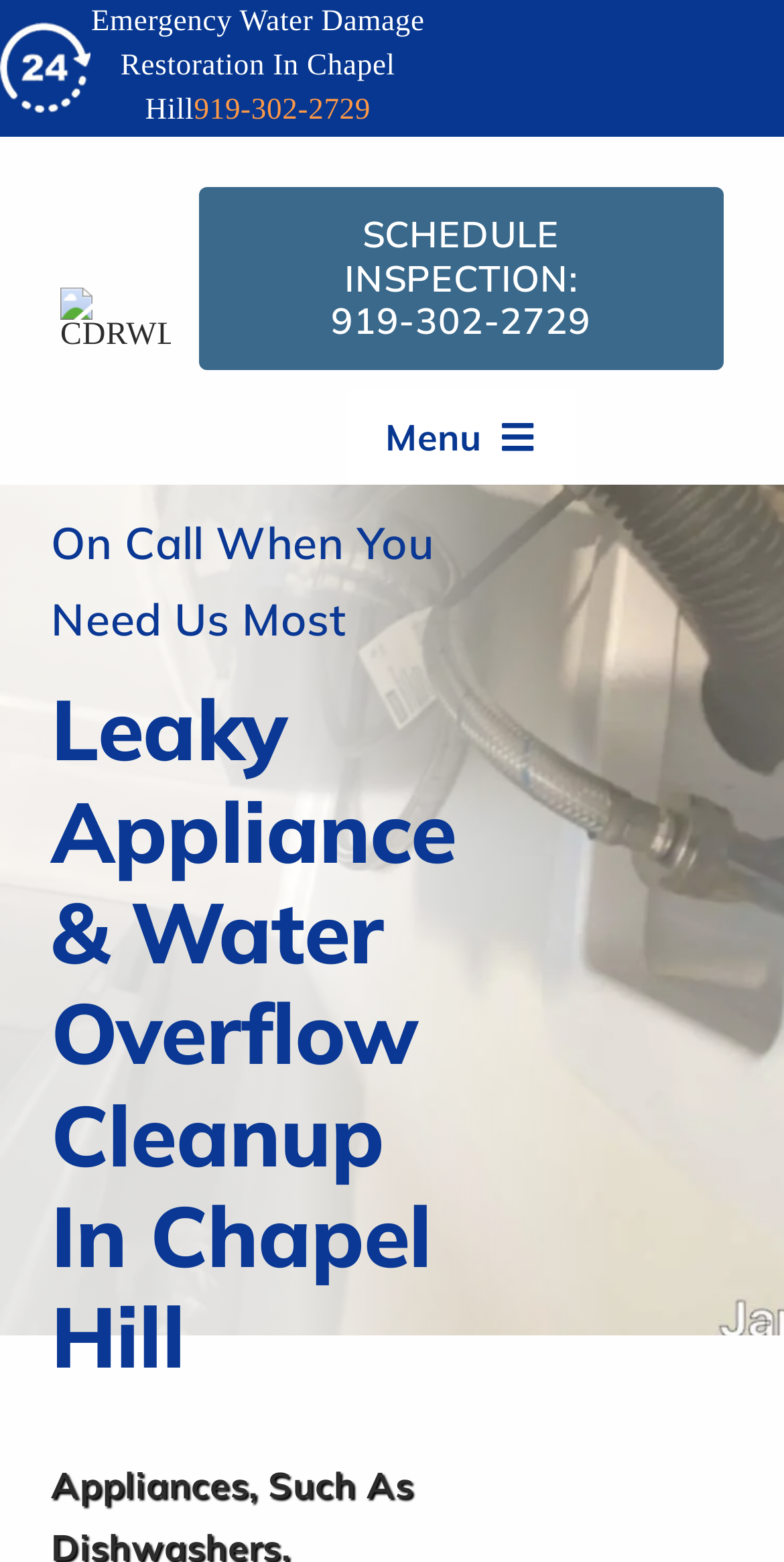Determine the bounding box coordinates for the region that must be clicked to execute the following instruction: "Schedule an inspection".

[0.253, 0.12, 0.923, 0.237]